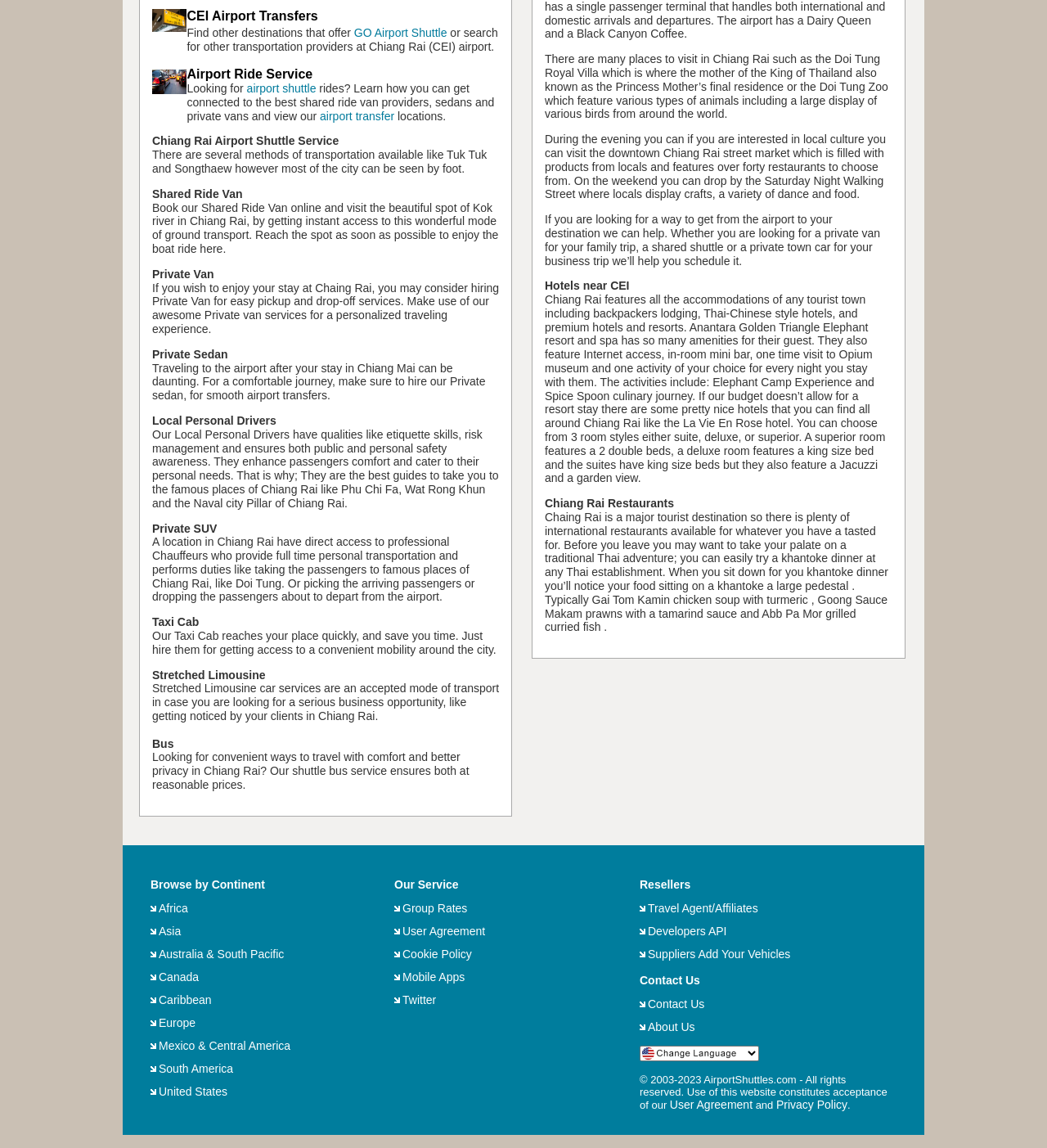Please specify the bounding box coordinates for the clickable region that will help you carry out the instruction: "Search for other transportation providers at Chiang Rai airport".

[0.178, 0.023, 0.477, 0.047]